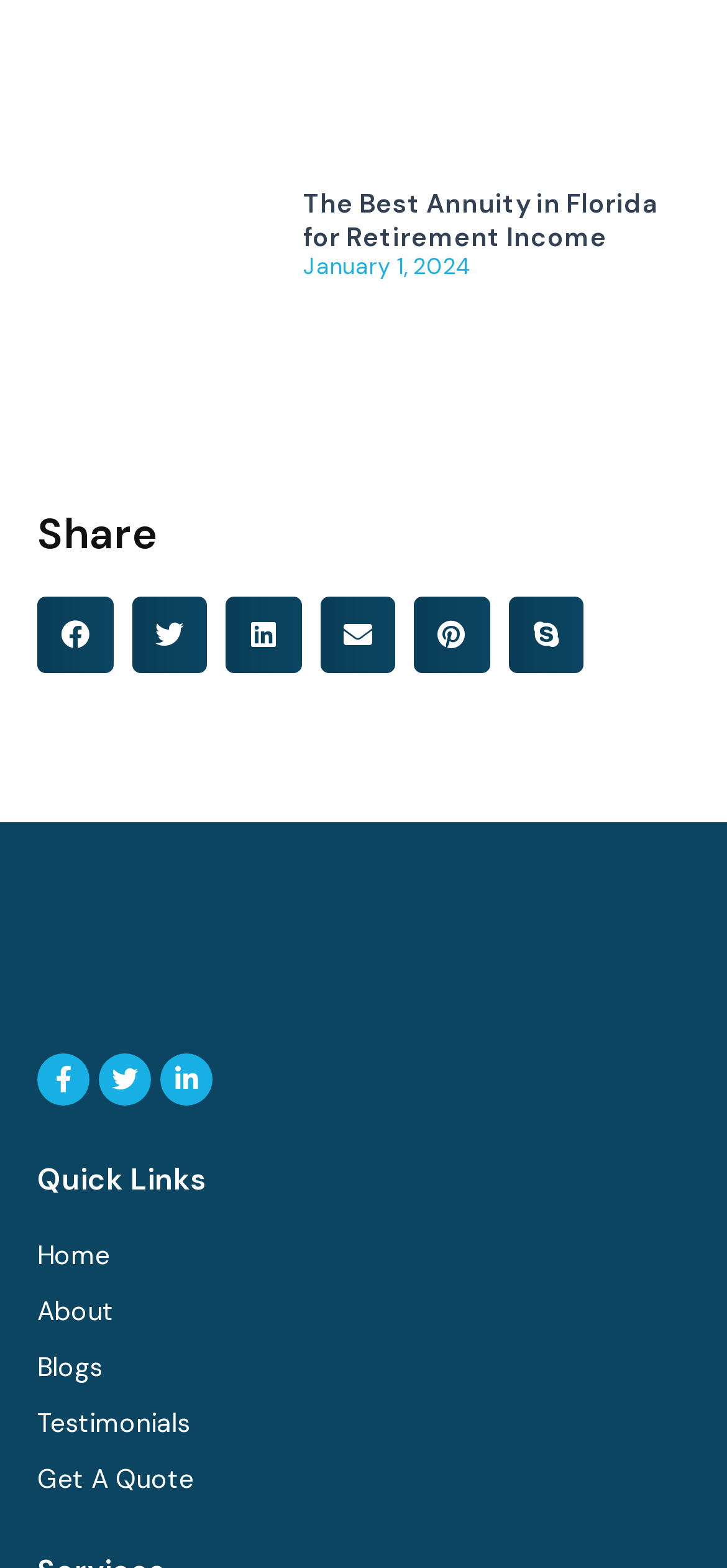Could you highlight the region that needs to be clicked to execute the instruction: "Click on the 'Annuity' link"?

[0.051, 0.119, 0.365, 0.301]